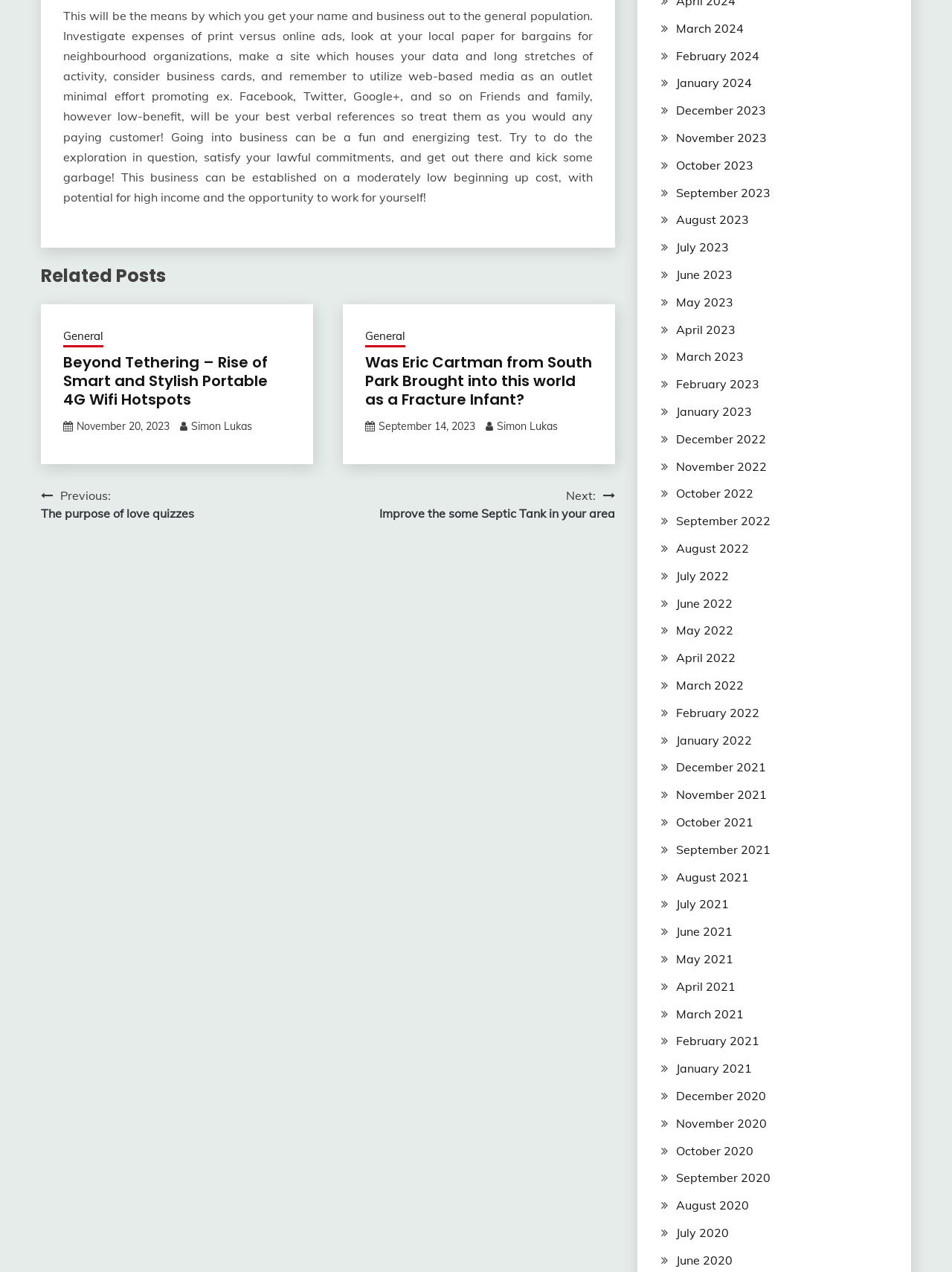Respond with a single word or phrase to the following question: What is the title of the first related post?

Beyond Tethering – Rise of Smart and Stylish Portable 4G Wifi Hotspots